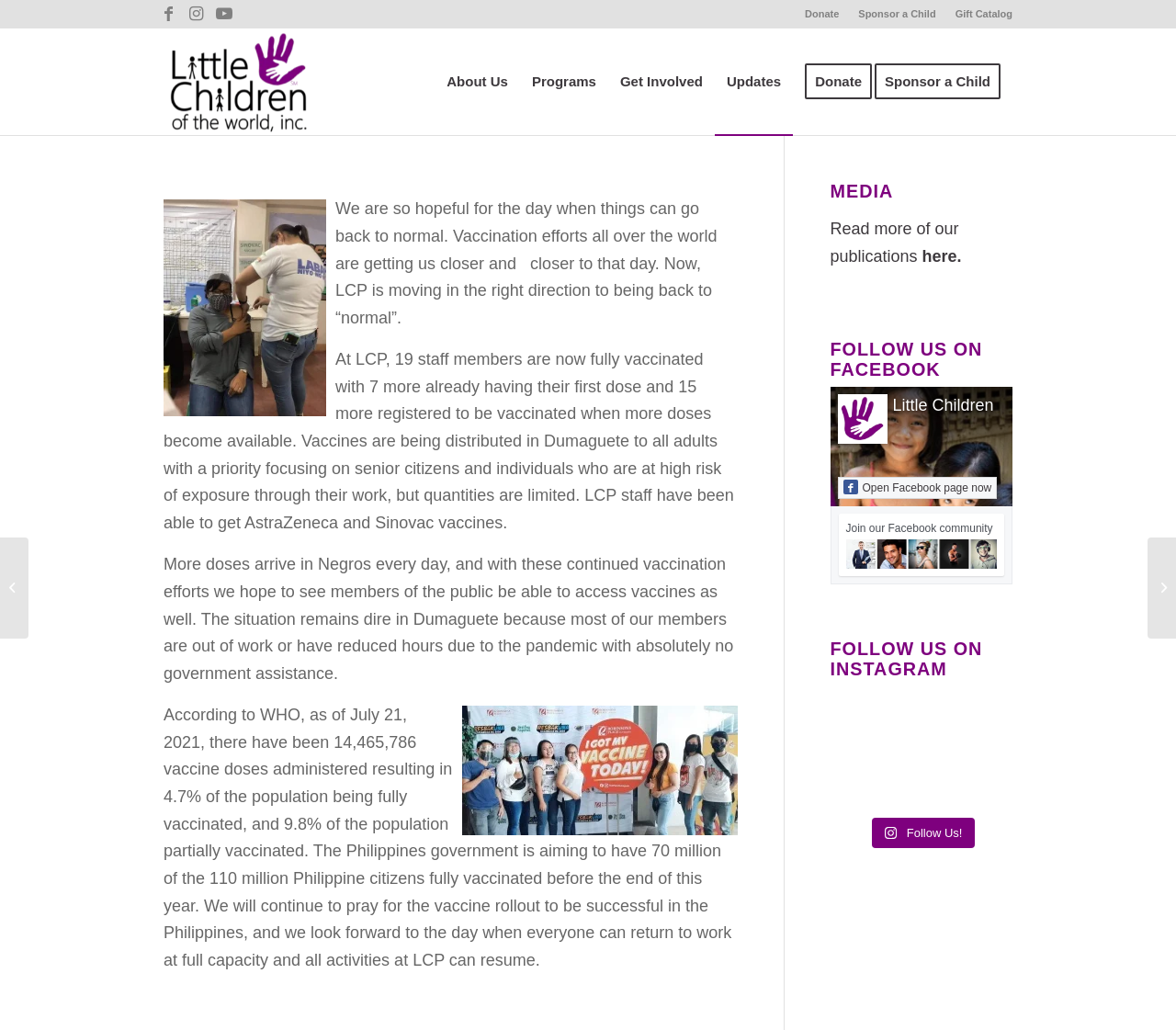Extract the bounding box coordinates of the UI element described by: "Open Facebook page now". The coordinates should include four float numbers ranging from 0 to 1, e.g., [left, top, right, bottom].

[0.712, 0.463, 0.848, 0.485]